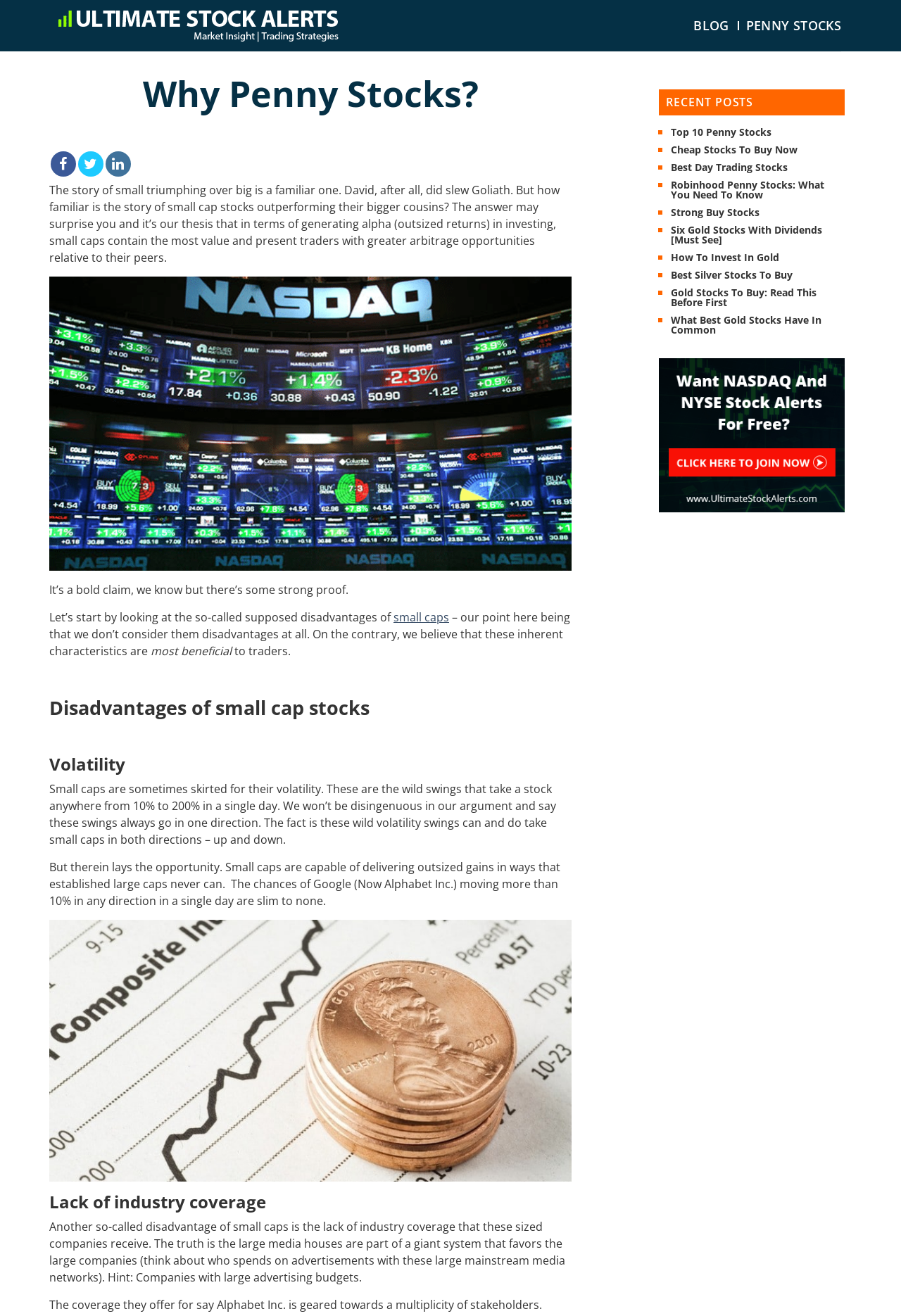Specify the bounding box coordinates of the area that needs to be clicked to achieve the following instruction: "Click on 'Top 10 Penny Stocks'".

[0.745, 0.097, 0.937, 0.109]